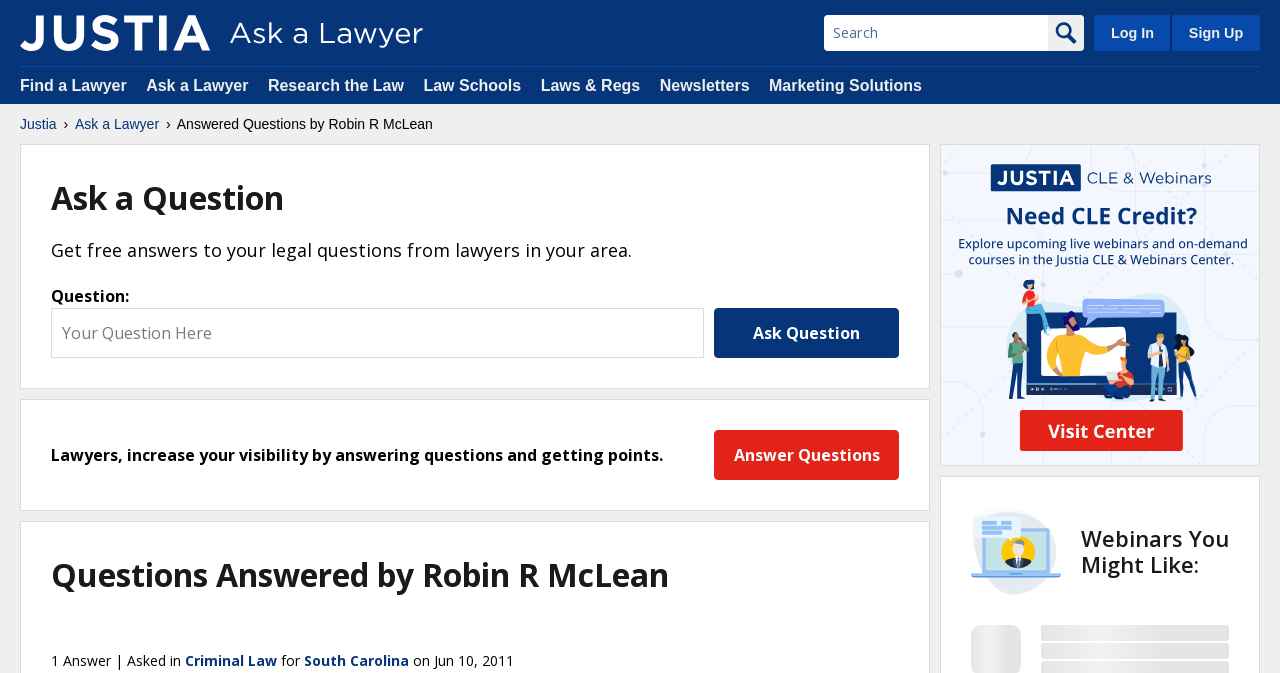Provide an in-depth caption for the webpage.

The webpage is a question-and-answer platform where users can ask lawyers for free. At the top left, there is a logo of Justia, accompanied by a search bar and a search button. To the right of the search bar, there are links to log in and sign up. Below the search bar, there is a navigation menu with links to "Find a Lawyer", "Ask a Lawyer", "Research the Law", and other related topics.

The main content of the page is divided into two sections. On the left, there is a section with a heading "Answered Questions by Robin R McLean" and a subheading "Ask a Question". Below the subheading, there is a text box where users can enter their questions, accompanied by an "Ask Question" button. There is also a brief description of the platform and an invitation for lawyers to increase their visibility by answering questions.

On the right, there is a section displaying a list of answered questions. The first question is shown with its category, location, and date. Below the question, there is a promotional section with a link to the Justia CLE & Webinars Center, accompanied by an image. Further down, there is a section titled "Webinars You Might Like" with a link to view webinars.

Throughout the page, there are several images, including the Justia logo, search icon, and promotional images. The overall layout is organized, with clear headings and concise text, making it easy to navigate and find relevant information.